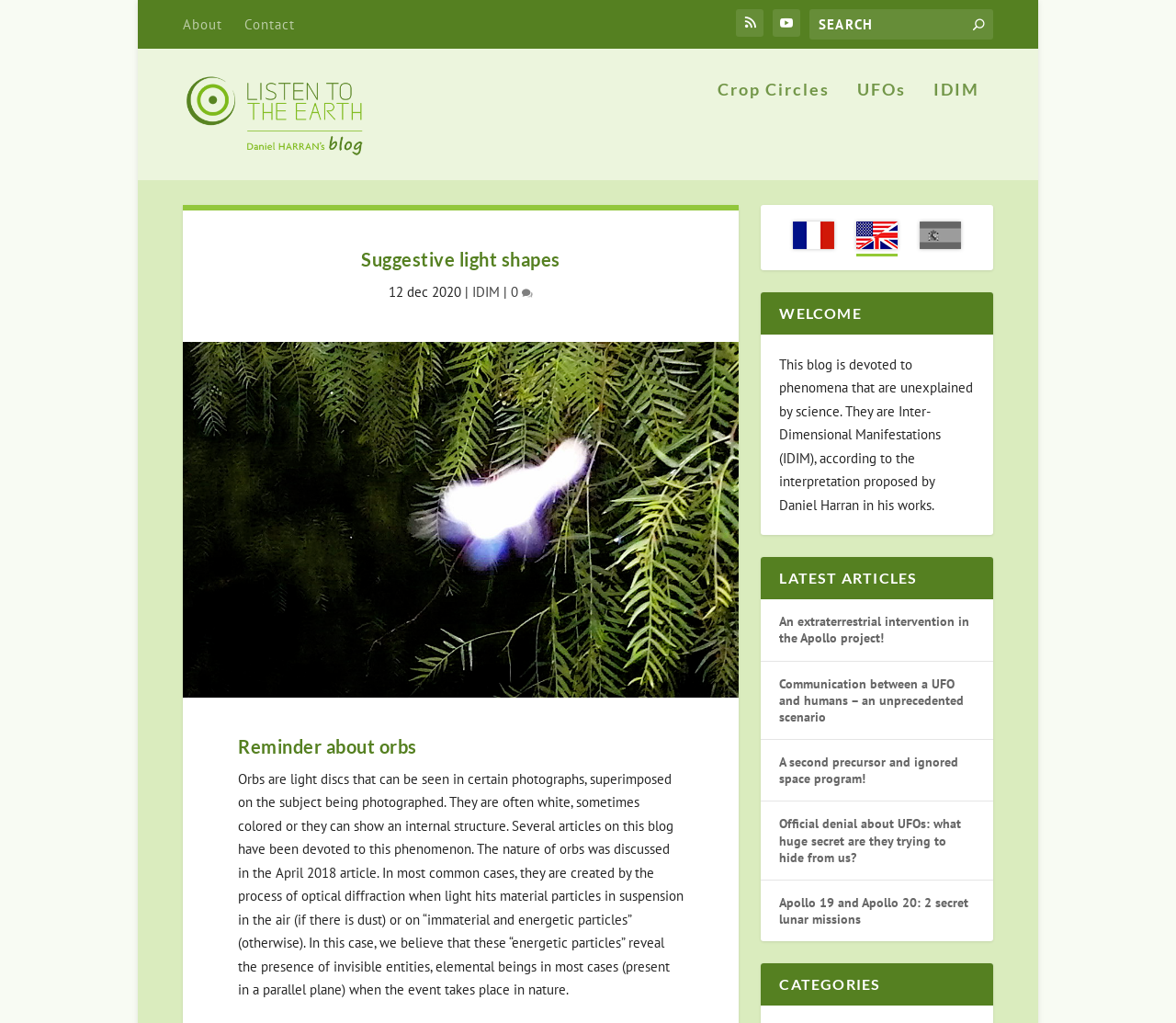What is the main heading of this webpage? Please extract and provide it.

Suggestive light shapes